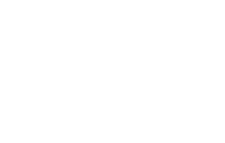Detail every aspect of the image in your caption.

The image depicts an insightful visual related to the article titled "Half of 60 Chinese PV Companies Listed Forecast Net Loss in Profit 2023." This article evidently addresses the challenges faced by photovoltaic (PV) companies in China, indicating profitability concerns in the current year. The image serves to complement this content, likely showcasing relevant data, trends, or symbolic representations of the photovoltaic industry. Its placement alongside such an article highlights the significance of financial outlooks in the renewable energy sector, particularly amidst evolving market dynamics.